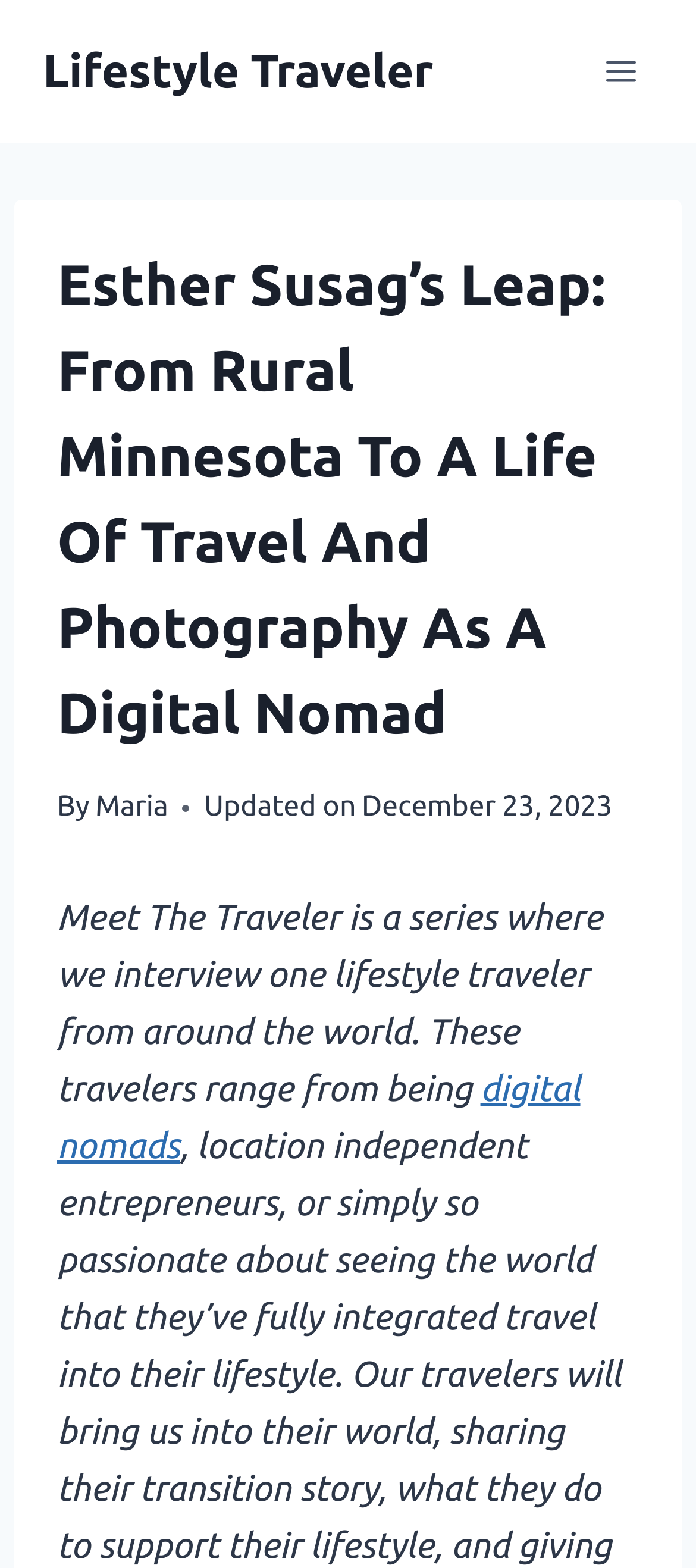When was the article updated?
Using the image as a reference, deliver a detailed and thorough answer to the question.

The answer can be found in the time element which is a sub-element of the HeaderAsNonLandmark element, and it contains the StaticText element 'December 23, 2023'.